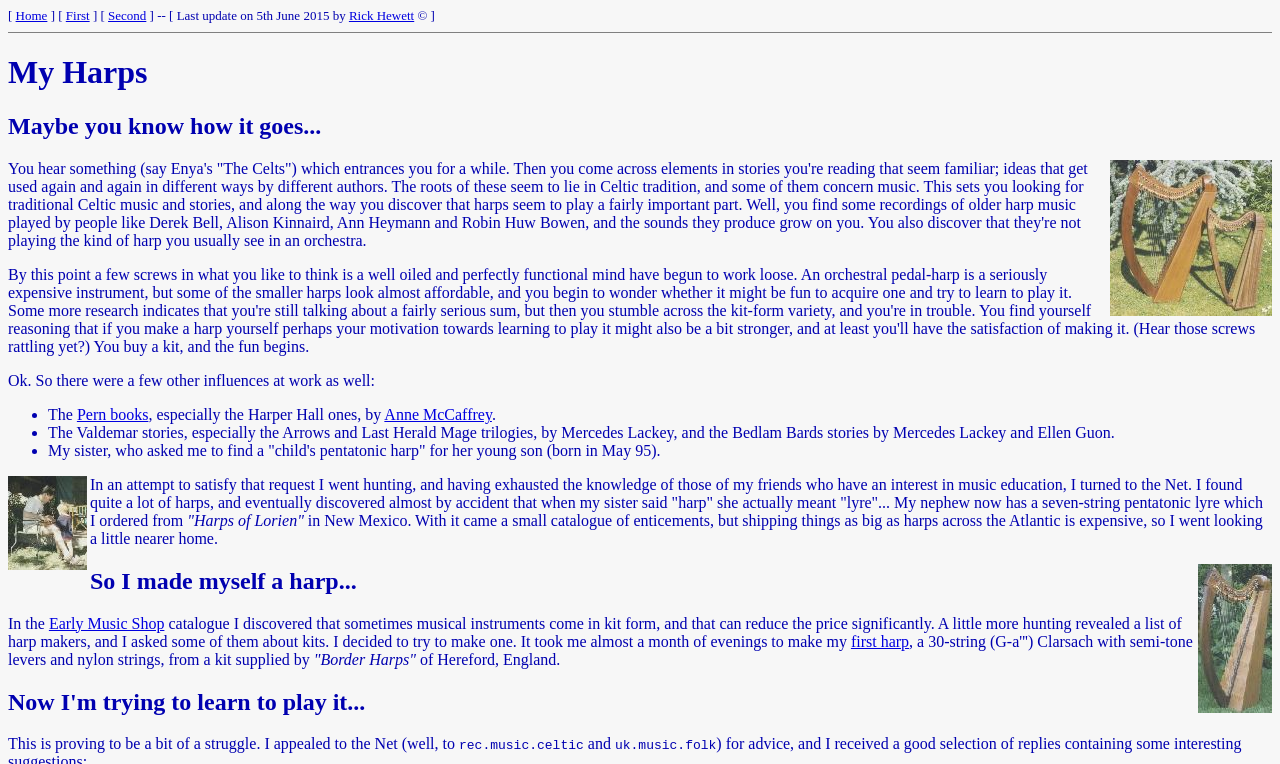Please determine the bounding box coordinates for the element with the description: "Early Music Shop".

[0.038, 0.804, 0.128, 0.827]